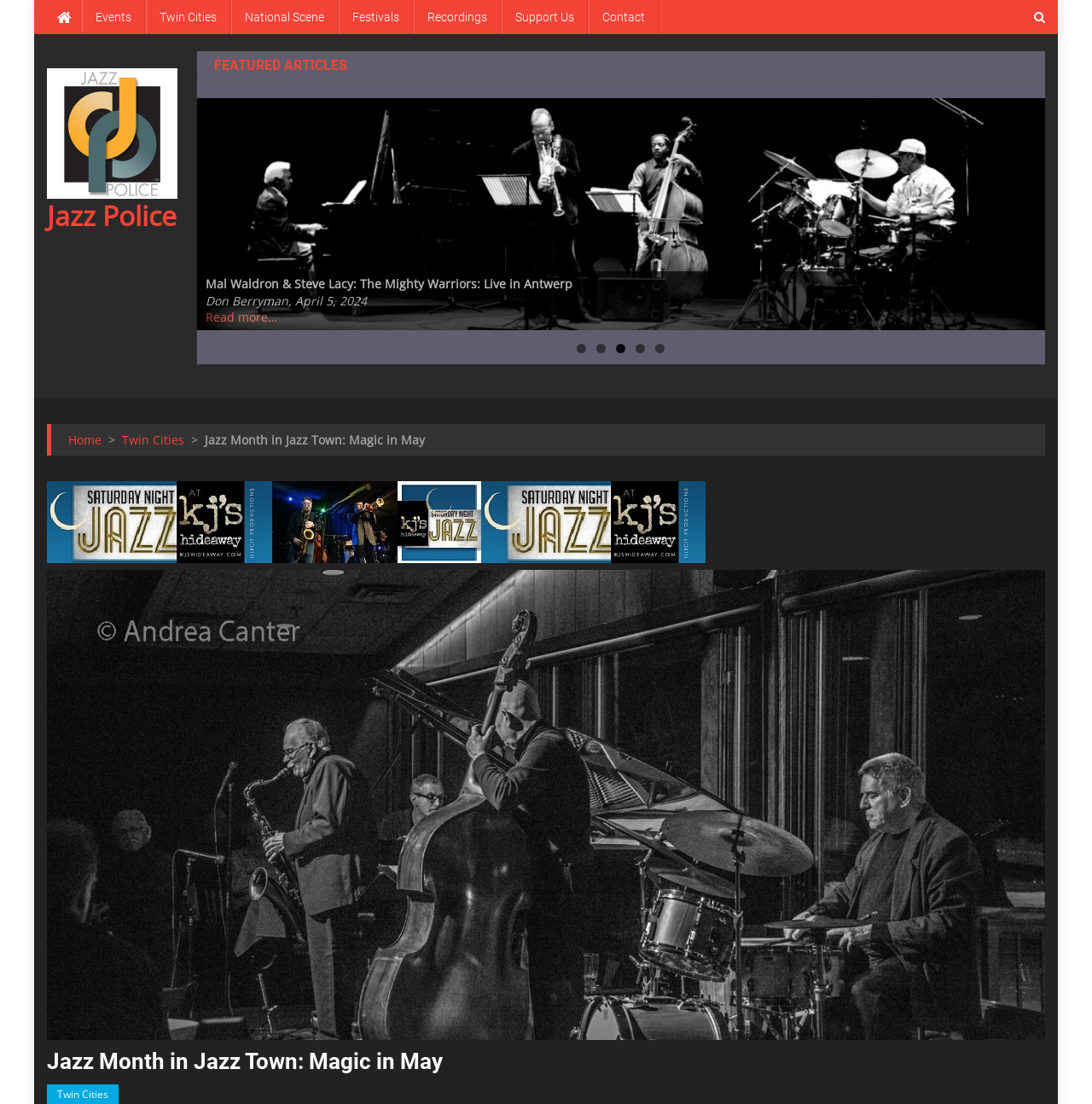Pinpoint the bounding box coordinates of the area that must be clicked to complete this instruction: "Read the 'FEATURED ARTICLES'".

[0.18, 0.046, 0.957, 0.073]